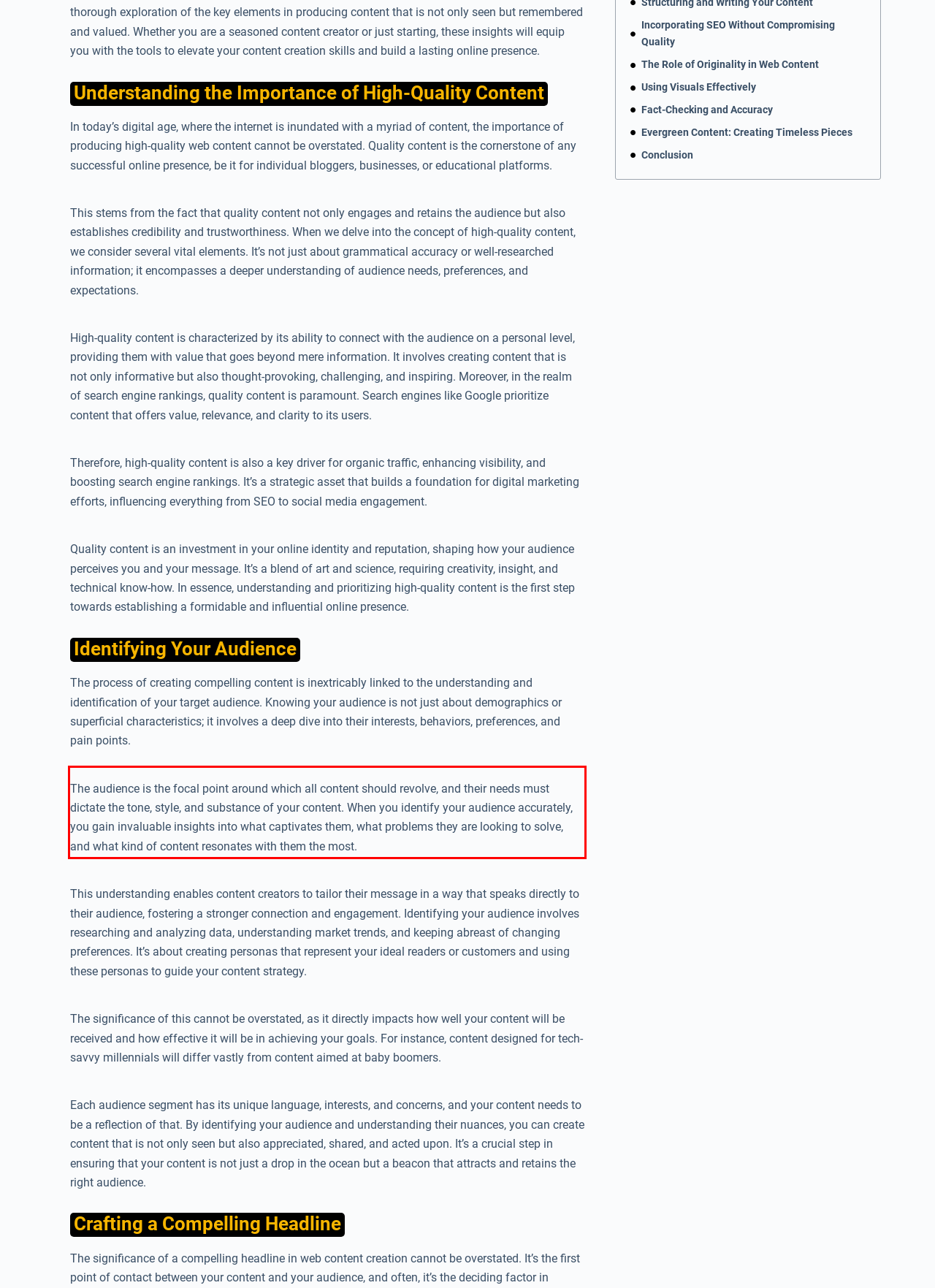Please use OCR to extract the text content from the red bounding box in the provided webpage screenshot.

The audience is the focal point around which all content should revolve, and their needs must dictate the tone, style, and substance of your content. When you identify your audience accurately, you gain invaluable insights into what captivates them, what problems they are looking to solve, and what kind of content resonates with them the most.